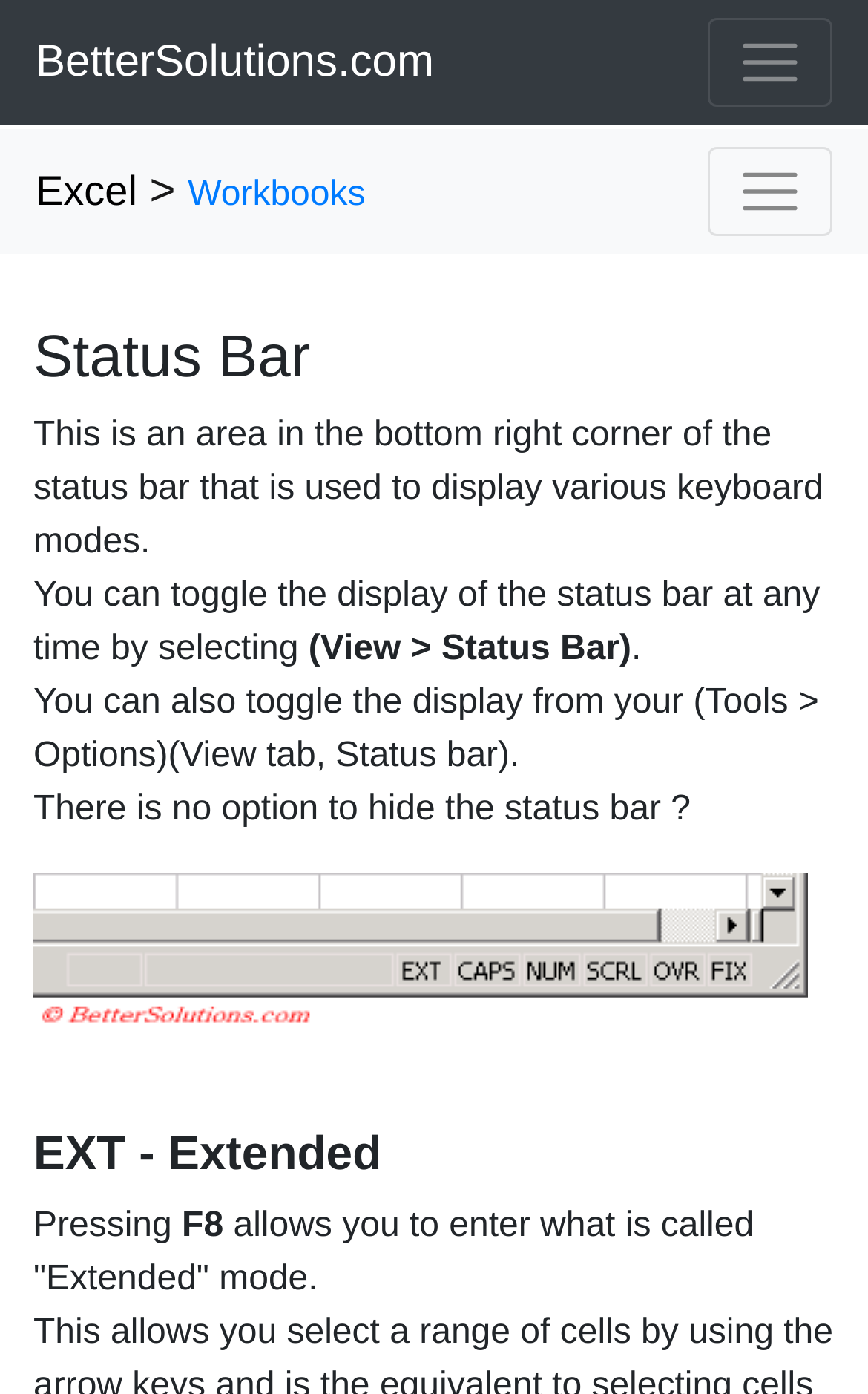What is the name of the website?
Give a detailed explanation using the information visible in the image.

The name of the website can be found at the top left corner of the webpage, where it says 'BetterSolutions.com' in a link format.